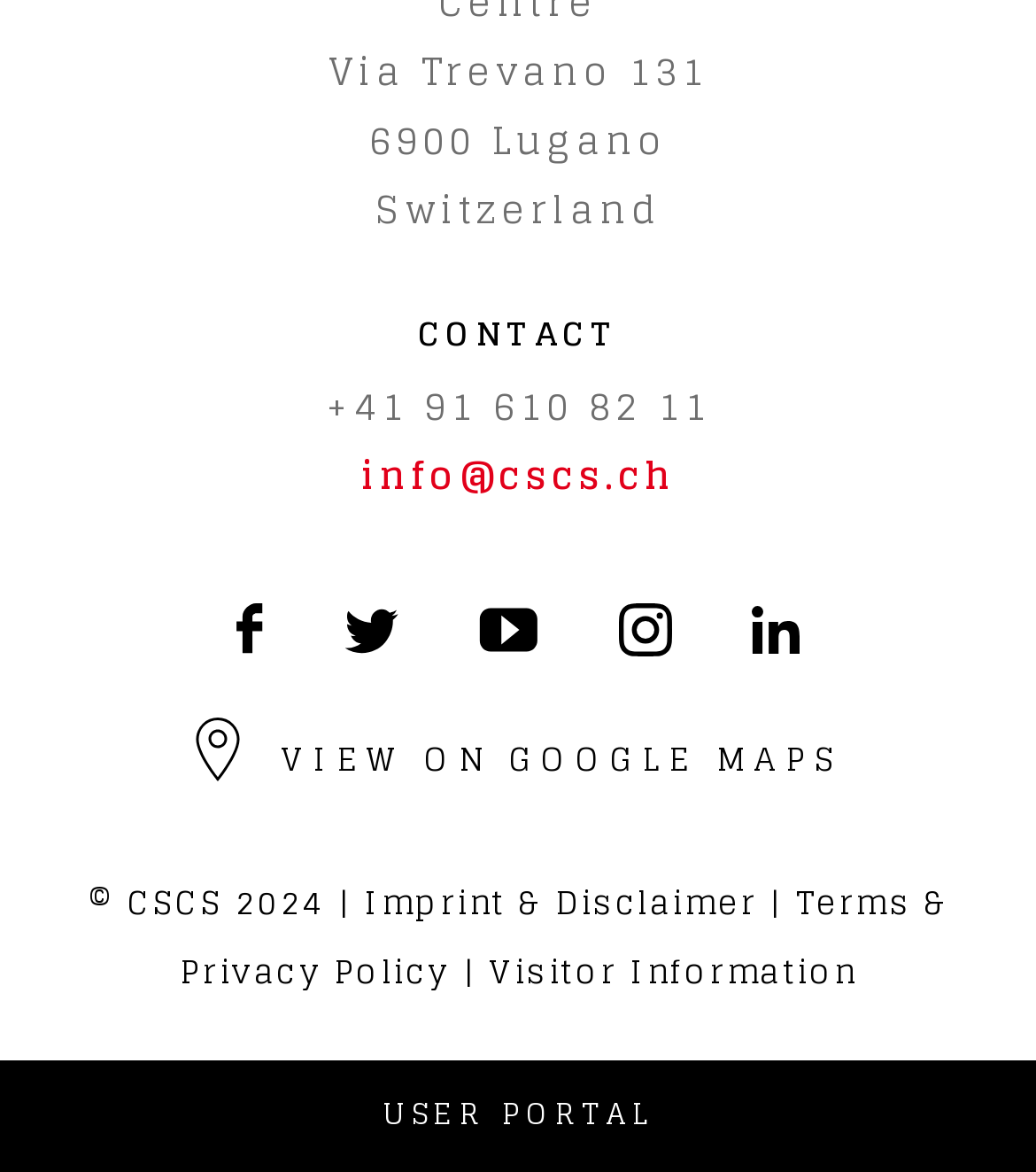Show the bounding box coordinates for the element that needs to be clicked to execute the following instruction: "View location on Google Maps". Provide the coordinates in the form of four float numbers between 0 and 1, i.e., [left, top, right, bottom].

[0.026, 0.612, 0.974, 0.684]